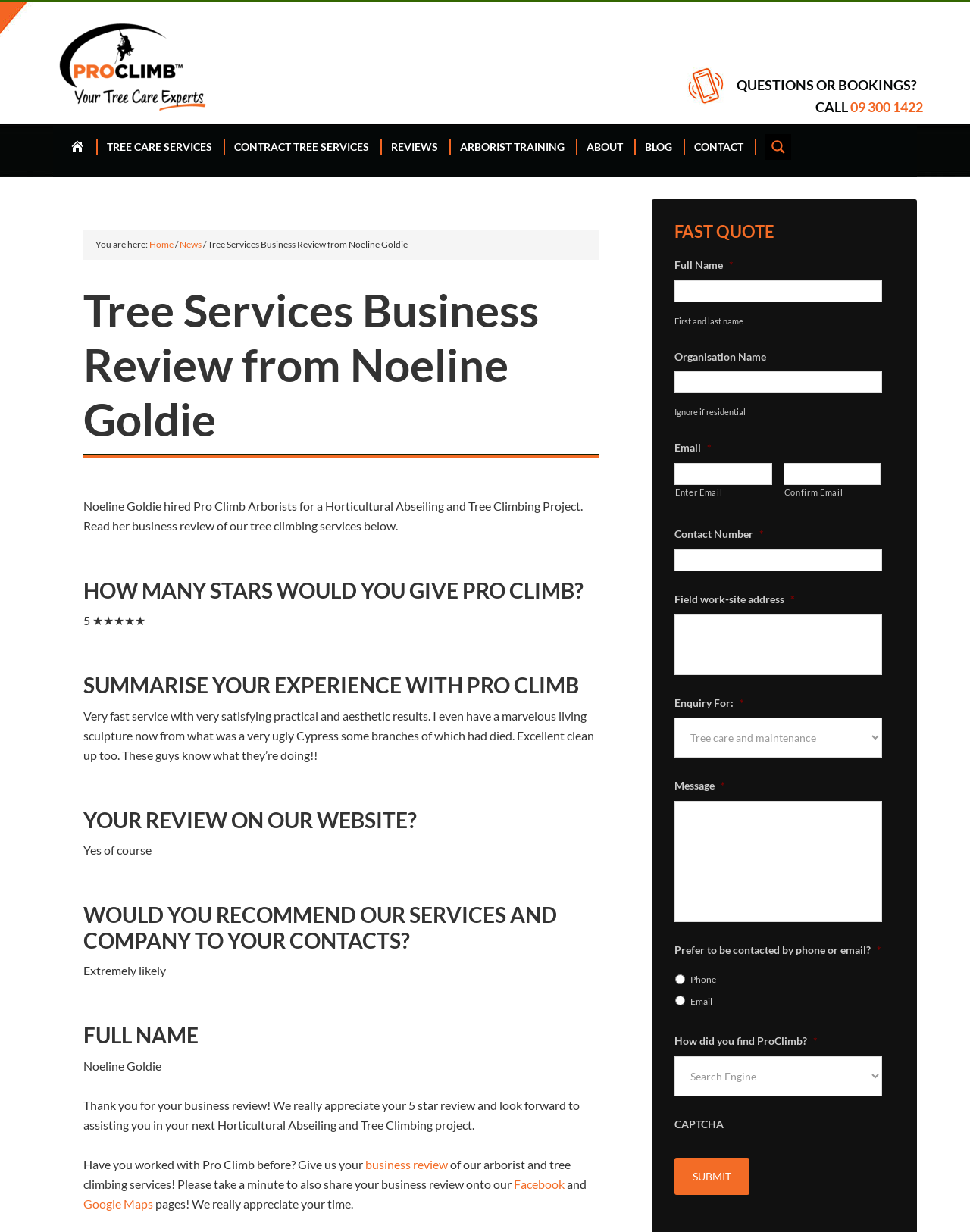What is the purpose of the form on the webpage?
Provide an in-depth and detailed answer to the question.

The answer can be found in the heading above the form, which is written 'FAST QUOTE', and the form fields are related to getting a quote, such as full name, organisation name, email, contact number, etc.